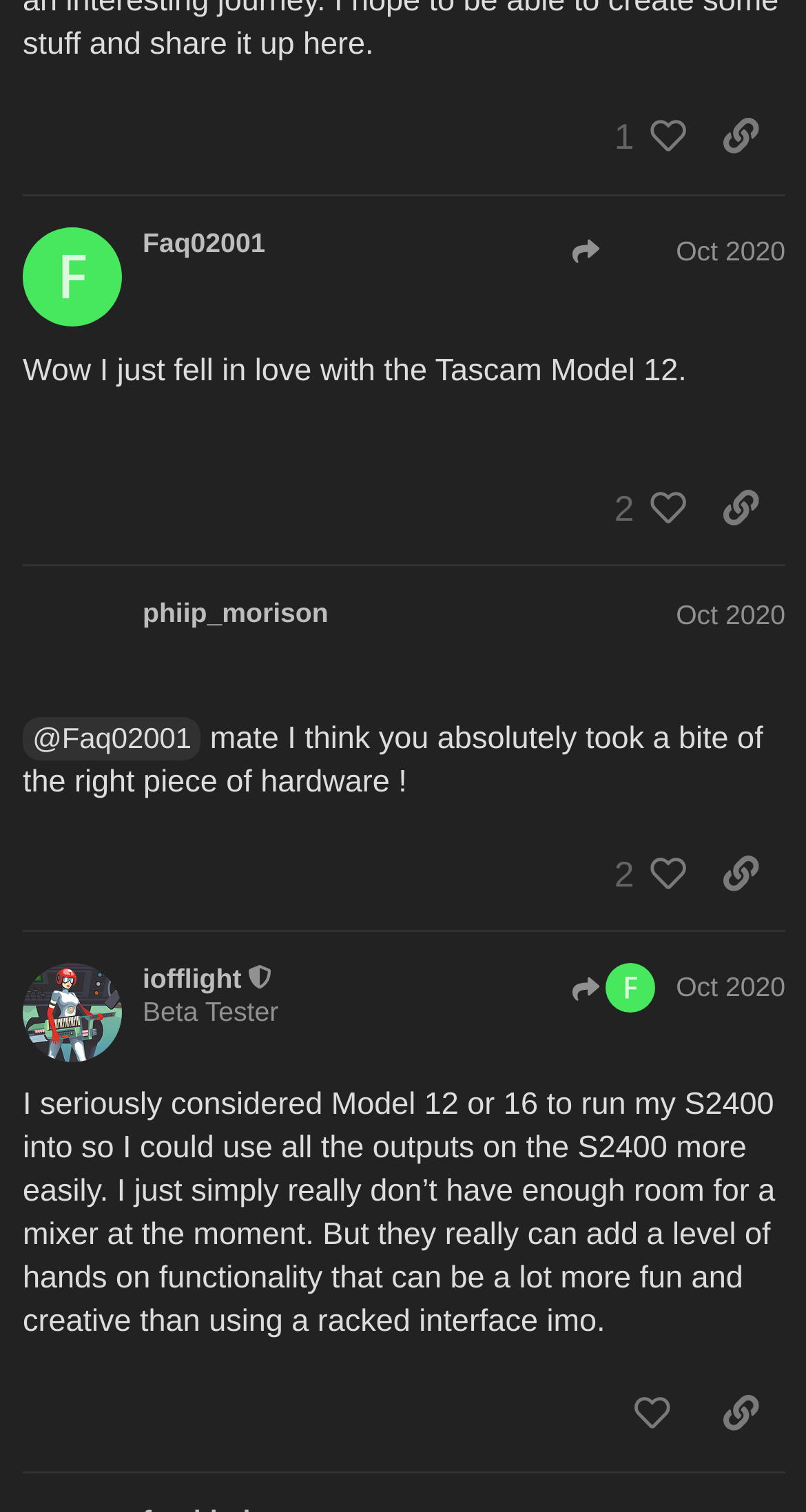Please provide the bounding box coordinates for the element that needs to be clicked to perform the following instruction: "Click on the link to www.starkey.com.mx". The coordinates should be given as four float numbers between 0 and 1, i.e., [left, top, right, bottom].

None